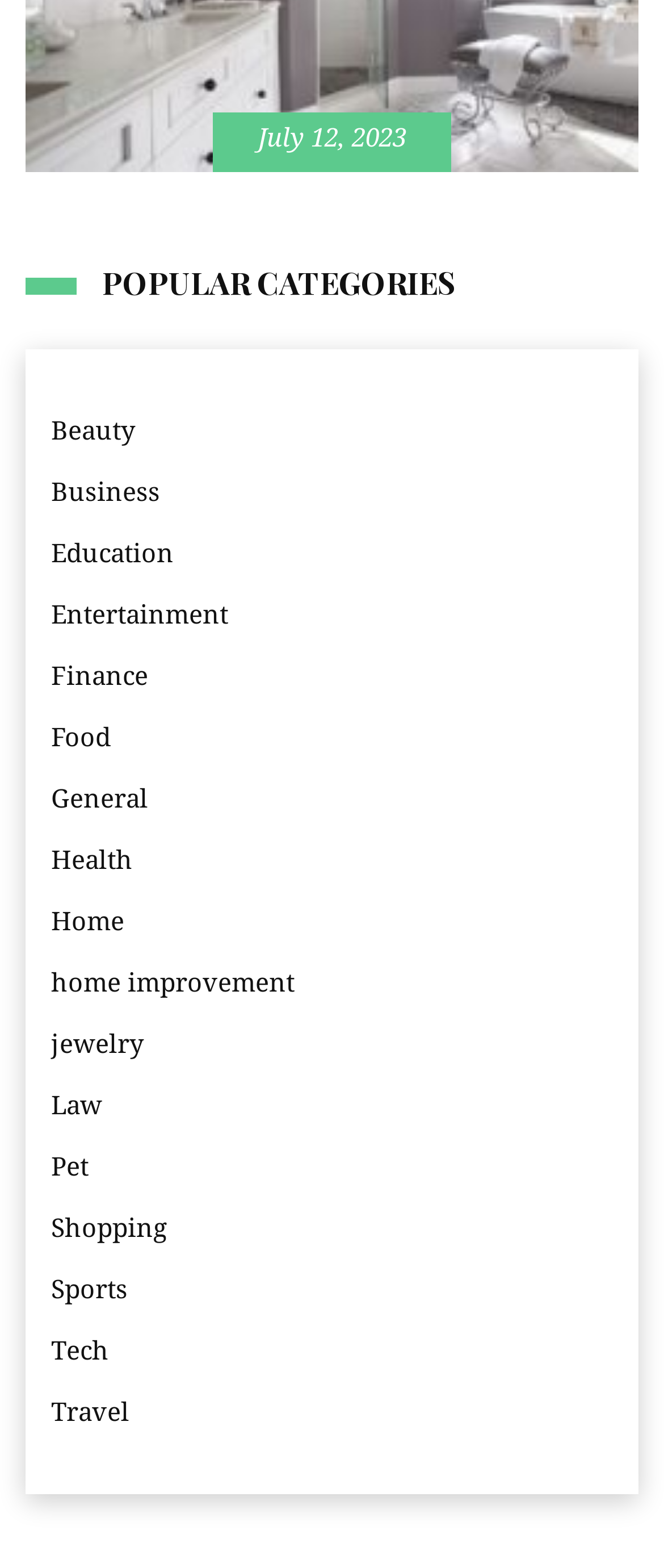Can you specify the bounding box coordinates of the area that needs to be clicked to fulfill the following instruction: "explore Jewelry"?

[0.077, 0.652, 0.215, 0.681]